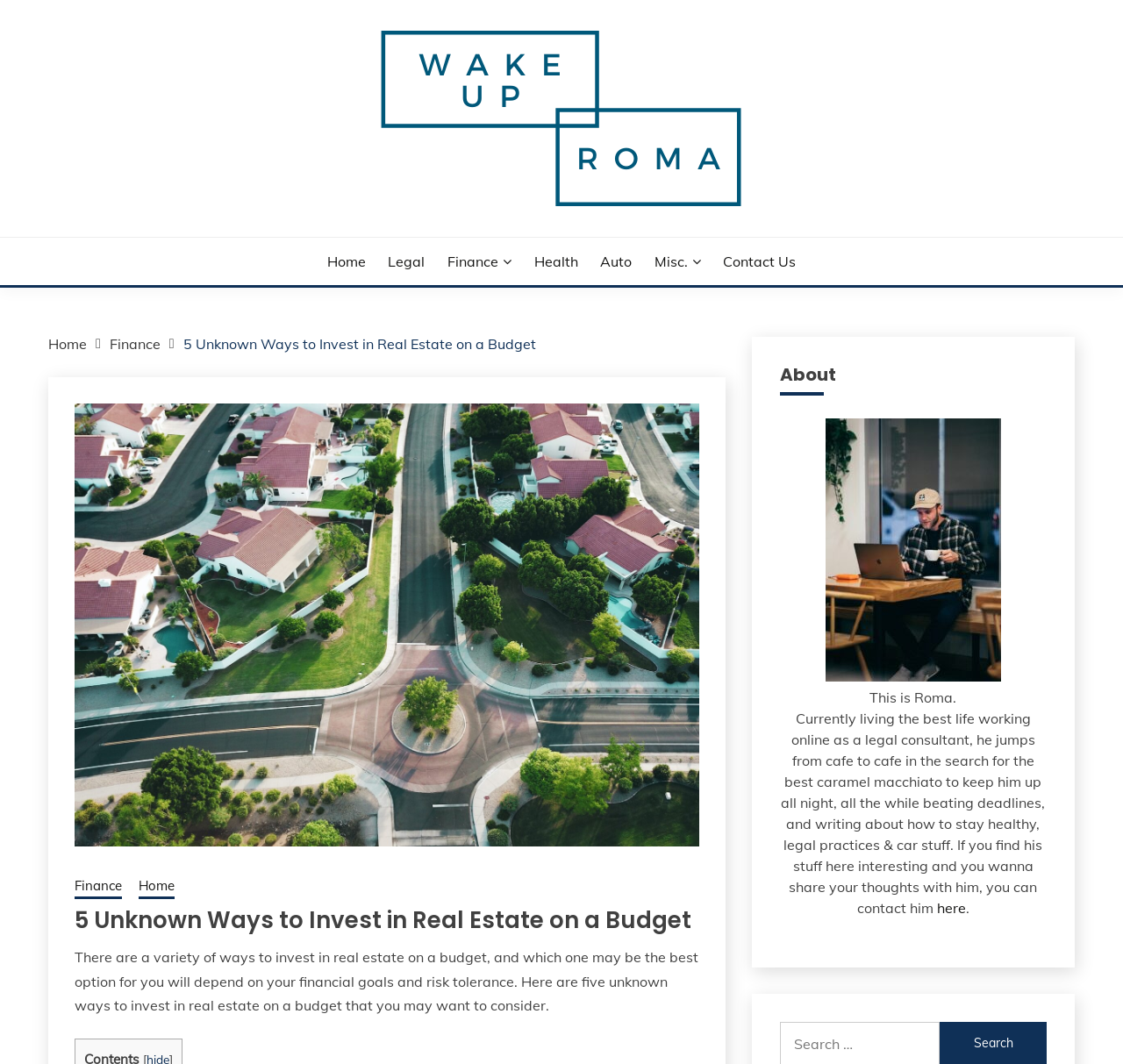Present a detailed account of what is displayed on the webpage.

This webpage is about investing in real estate on a budget, specifically highlighting five unknown ways to do so. At the top left corner, there is a logo of "Wake Up Roma!" with a link to the homepage. Below the logo, there is a tagline "Your daily dose of me, Roma." 

To the right of the logo, there is a navigation menu with links to various categories such as "Home", "Legal", "Finance", "Health", "Auto", "Misc.", and "Contact Us". 

Below the navigation menu, there is a breadcrumbs navigation section showing the current page's location, with links to "Home", "Finance", and the current page "5 Unknown Ways to Invest in Real Estate on a Budget". 

On the left side of the page, there is a large image related to the article, taking up most of the vertical space. Above the image, there is a heading with the title of the article, and below the image, there is a brief introduction to the article, explaining that the best option for investing in real estate on a budget depends on one's financial goals and risk tolerance.

On the right side of the page, there is an "About" section with a heading and a brief bio of the author, Roma, who is a legal consultant and writer. The bio mentions his interests and hobbies, and provides a link to contact him. 

At the bottom of the page, there is a search bar with a label "Search for:".